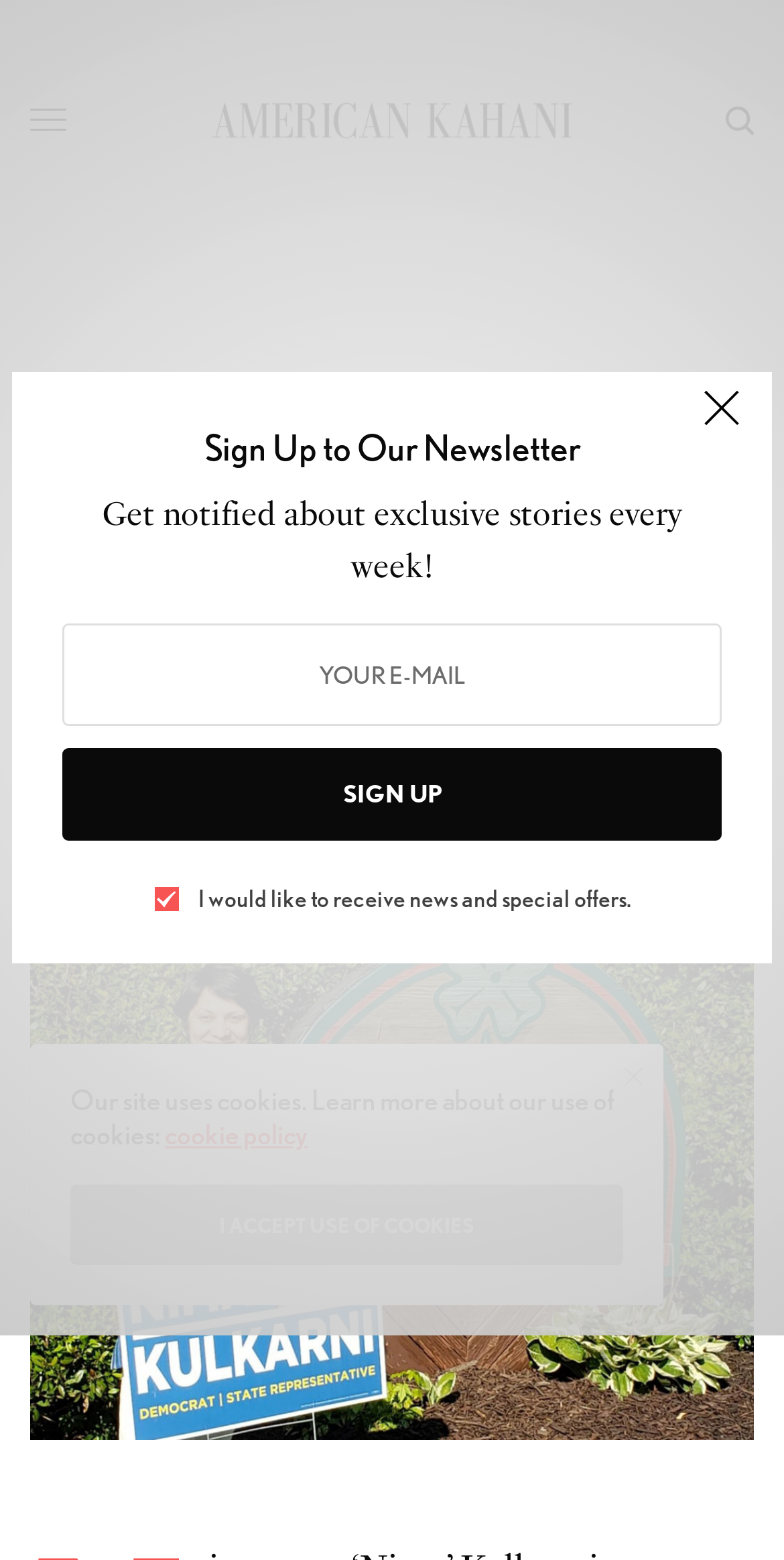Answer the question briefly using a single word or phrase: 
What is the profession of Nima Kulkarni?

Immigration and employment law attorney